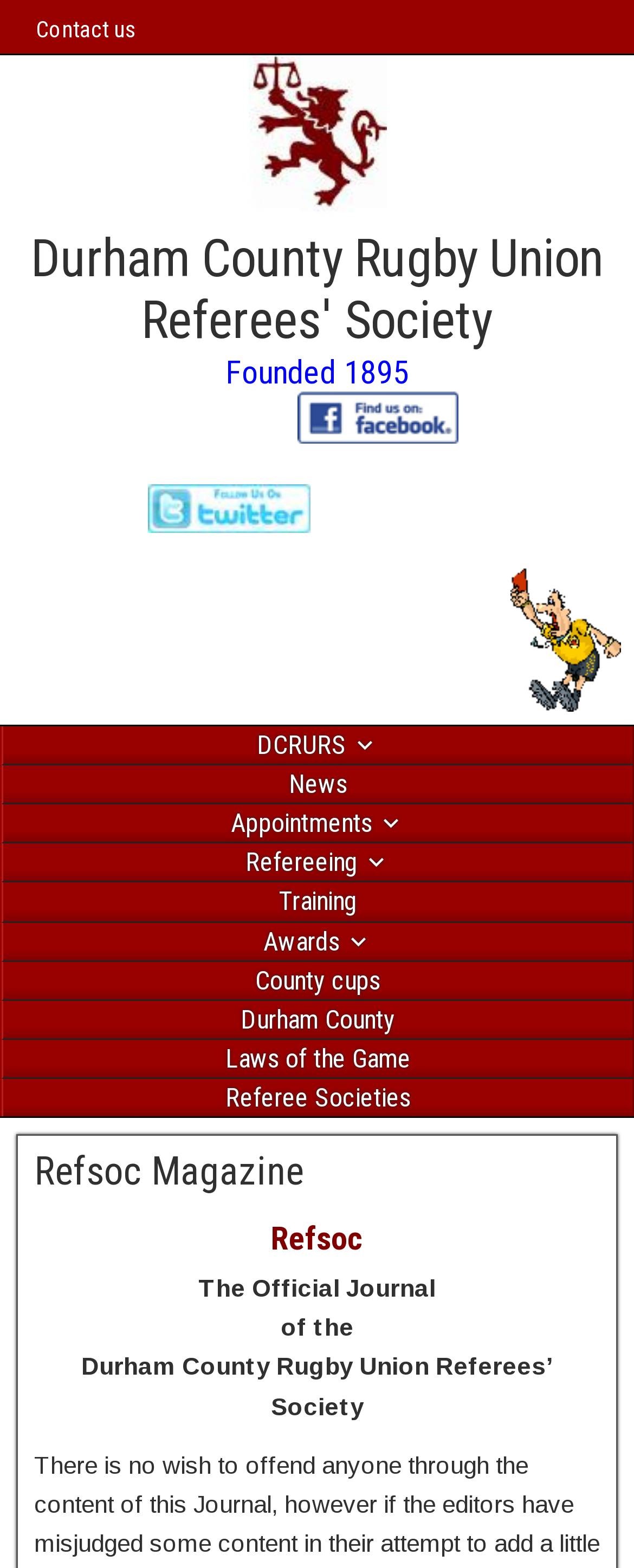Specify the bounding box coordinates (top-left x, top-left y, bottom-right x, bottom-right y) of the UI element in the screenshot that matches this description: News

[0.005, 0.488, 0.997, 0.512]